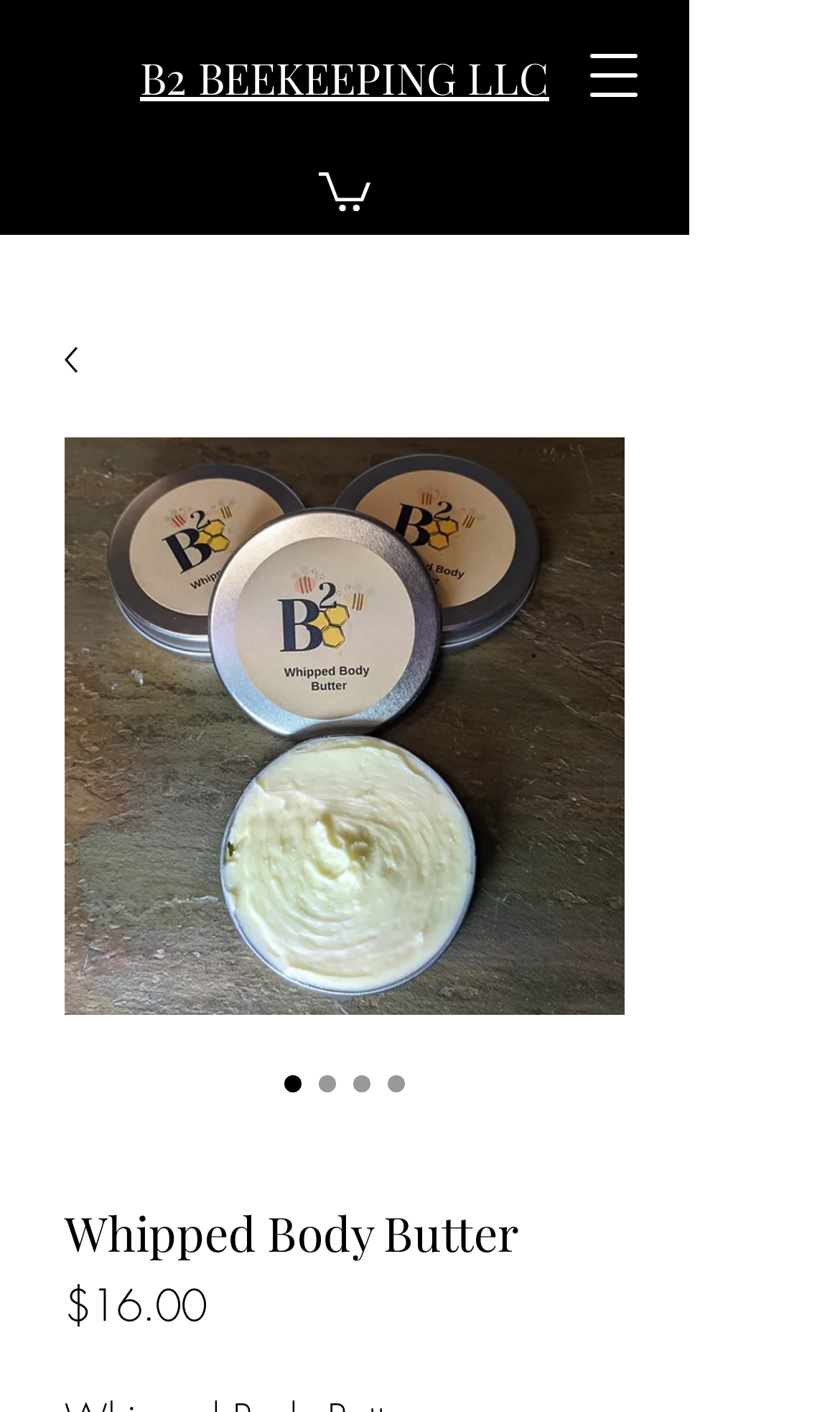Answer the question below using just one word or a short phrase: 
Is the navigation menu open?

No